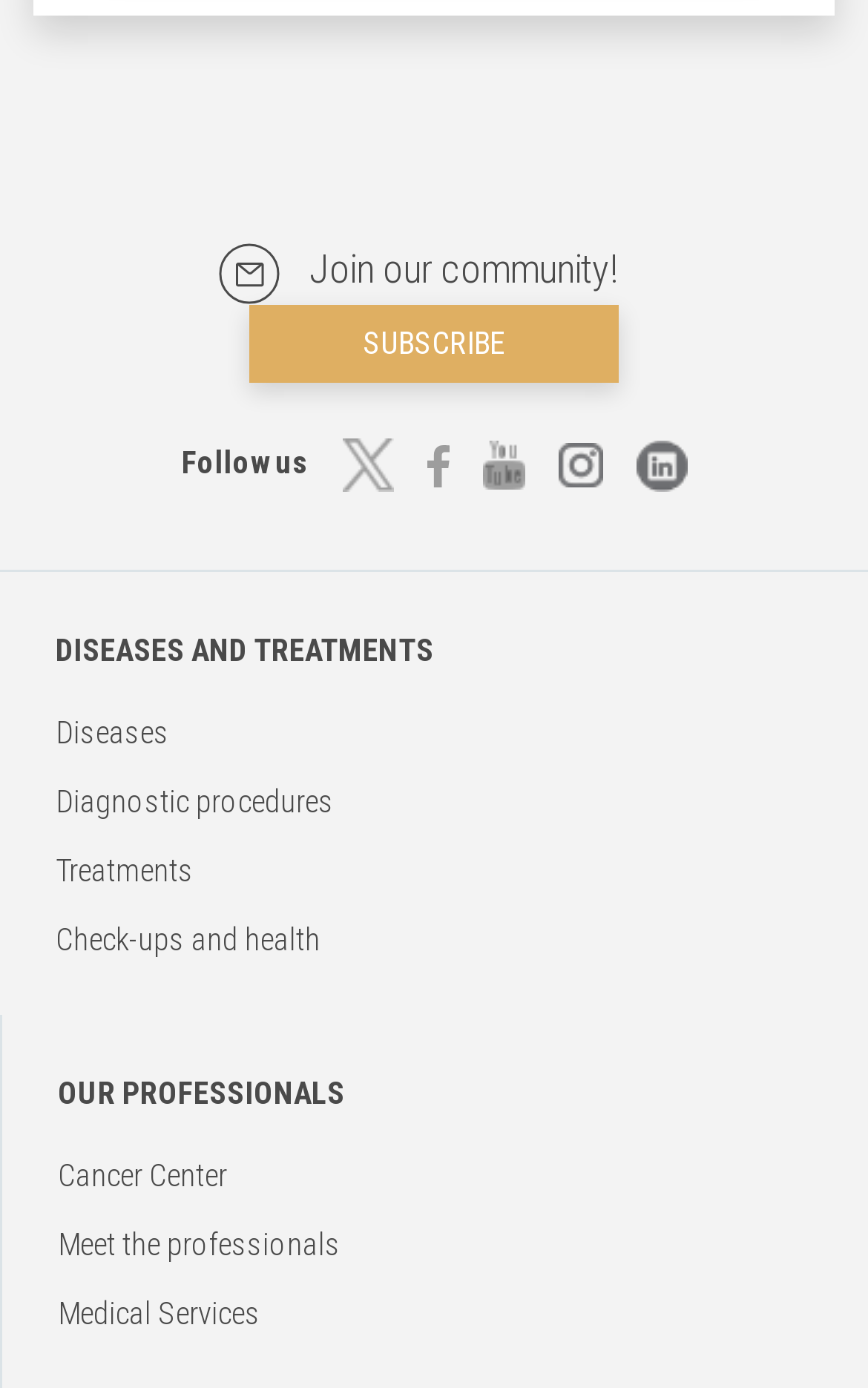Find the bounding box coordinates of the area that needs to be clicked in order to achieve the following instruction: "Check health check-ups and services". The coordinates should be specified as four float numbers between 0 and 1, i.e., [left, top, right, bottom].

[0.064, 0.664, 0.369, 0.69]